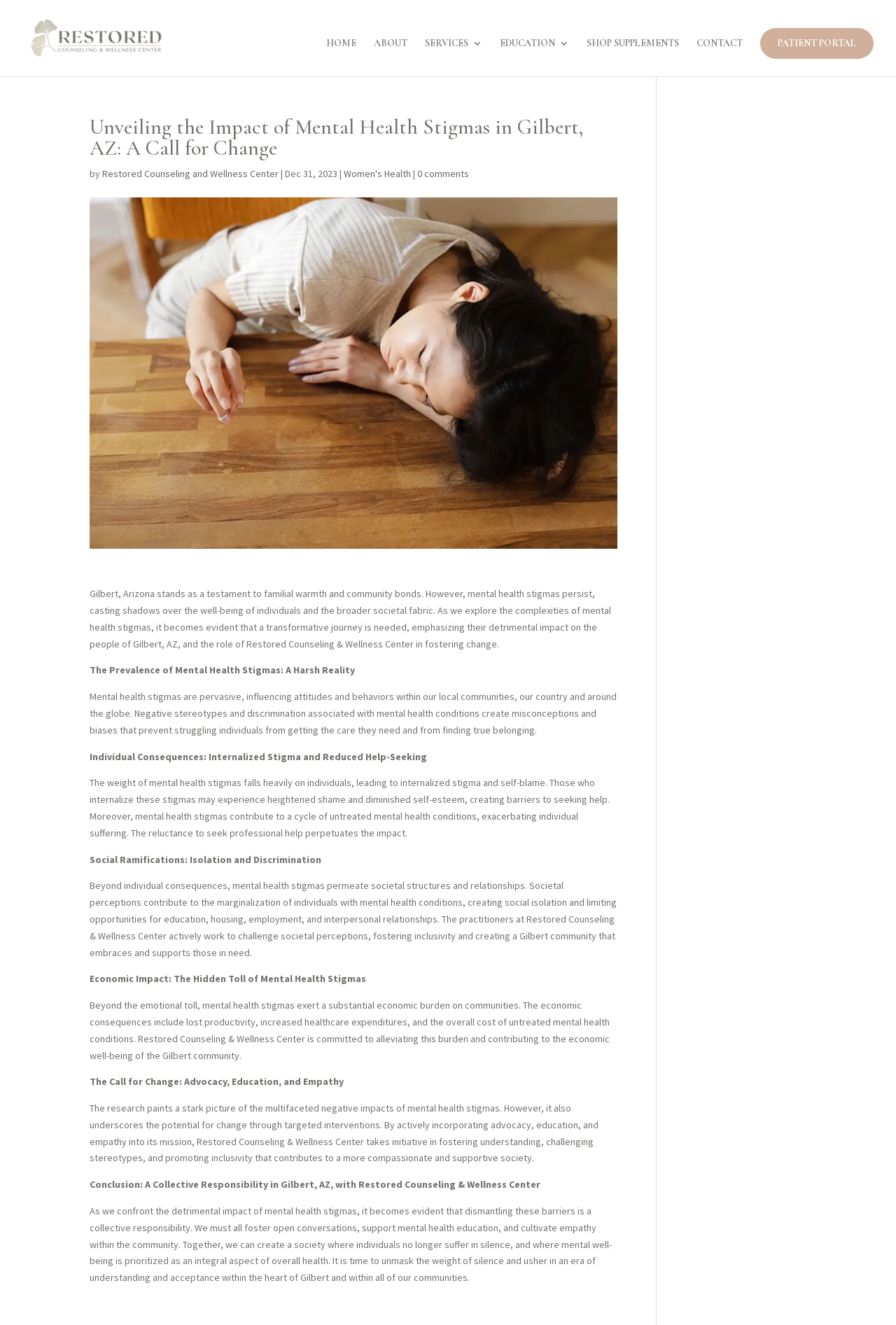Give a one-word or phrase response to the following question: What is the topic of the article?

Mental health stigmas